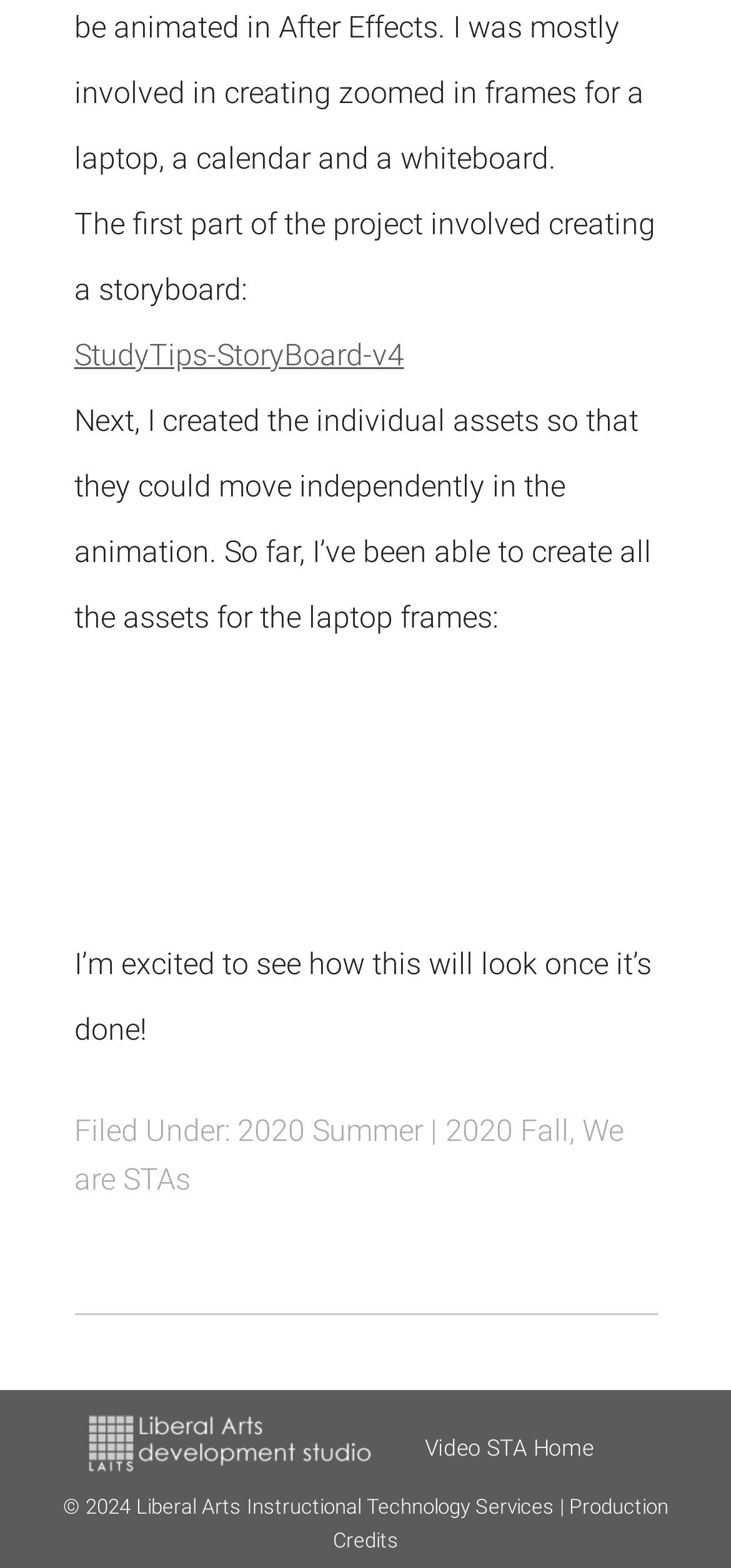What categories is the post filed under?
Please answer the question as detailed as possible based on the image.

The footer section of the webpage shows that the post is filed under three categories: 2020 Summer, 2020 Fall, and We are STAs.